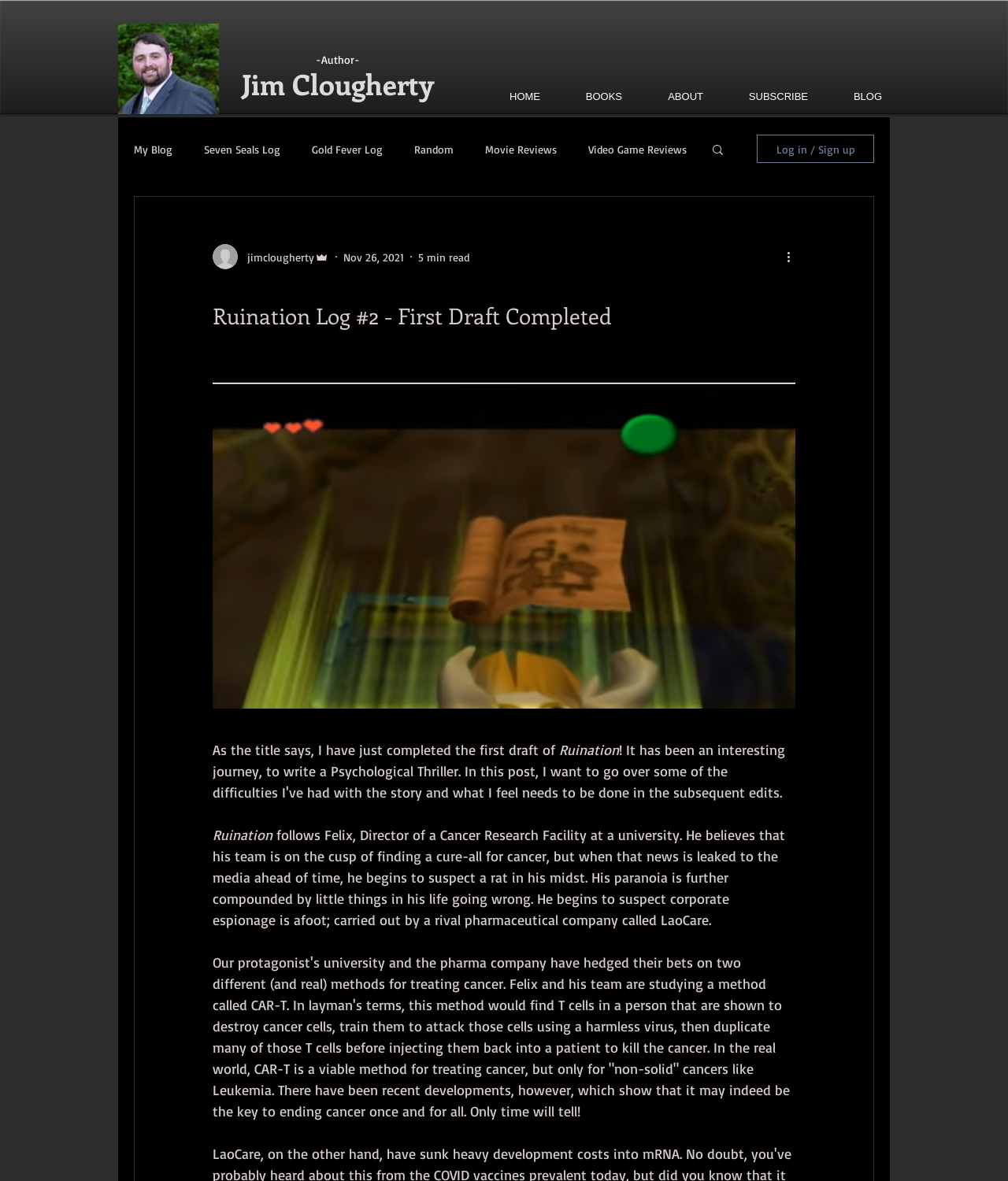Please specify the bounding box coordinates of the element that should be clicked to execute the given instruction: 'Visit the Emerald Seed, Inc. homepage'. Ensure the coordinates are four float numbers between 0 and 1, expressed as [left, top, right, bottom].

None